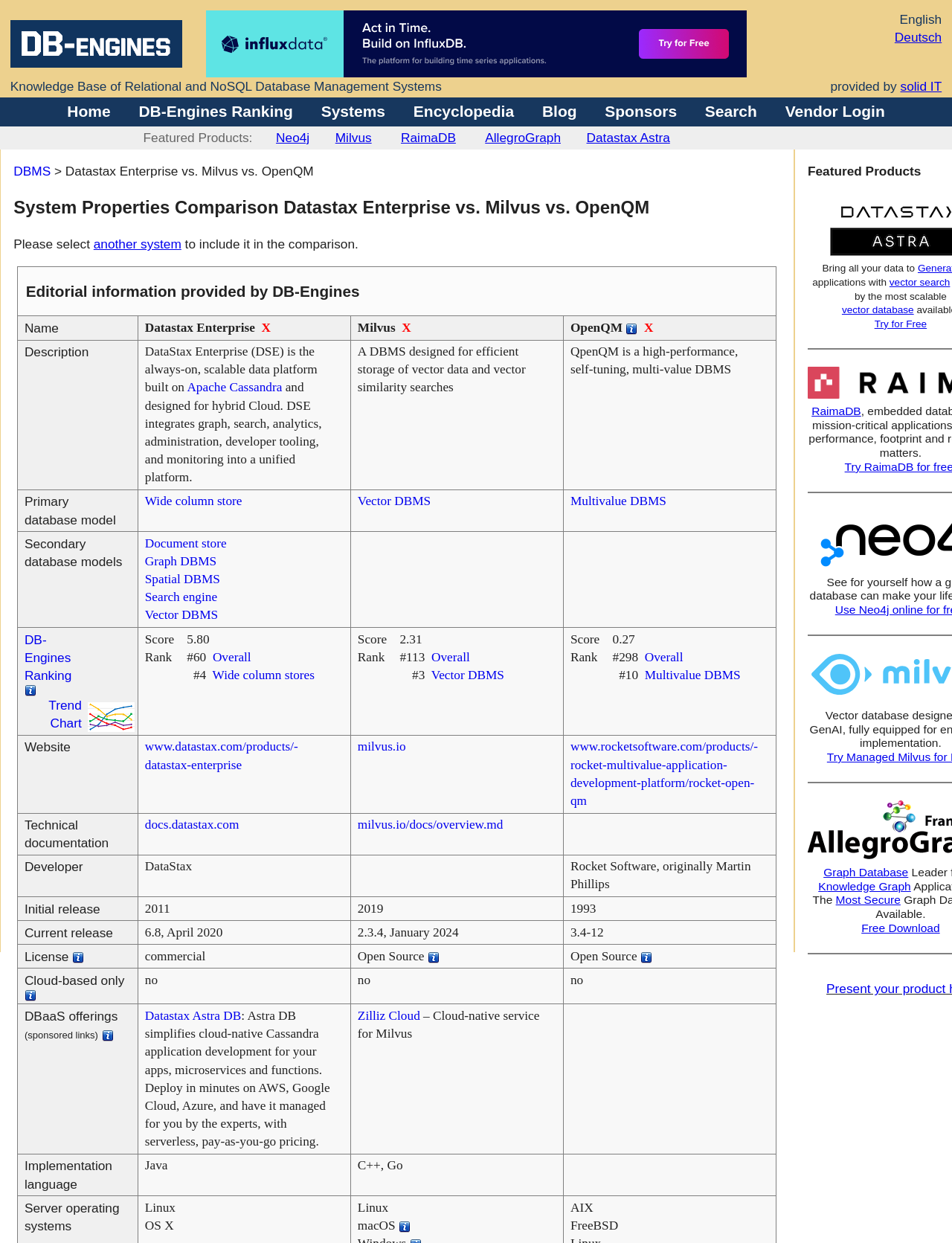Answer briefly with one word or phrase:
What is the secondary database model of Datastax Enterprise?

Document store, Graph DBMS, Spatial DBMS, Search engine, Vector DBMS